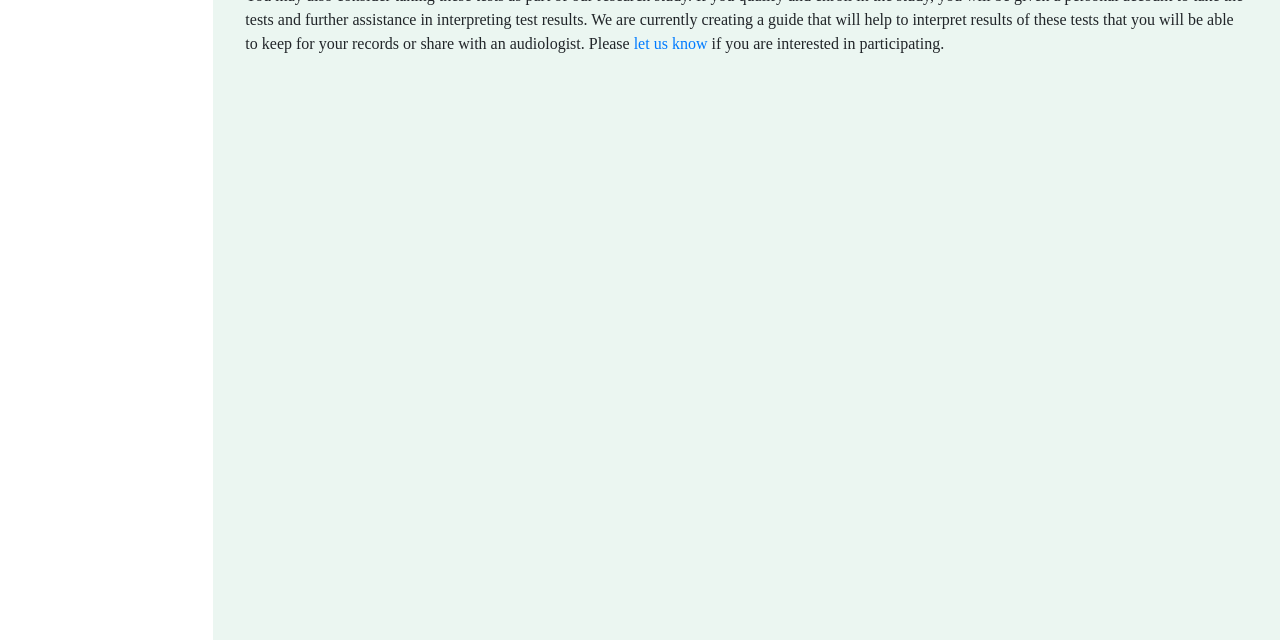Calculate the bounding box coordinates of the UI element given the description: "let us know".

[0.495, 0.055, 0.553, 0.081]